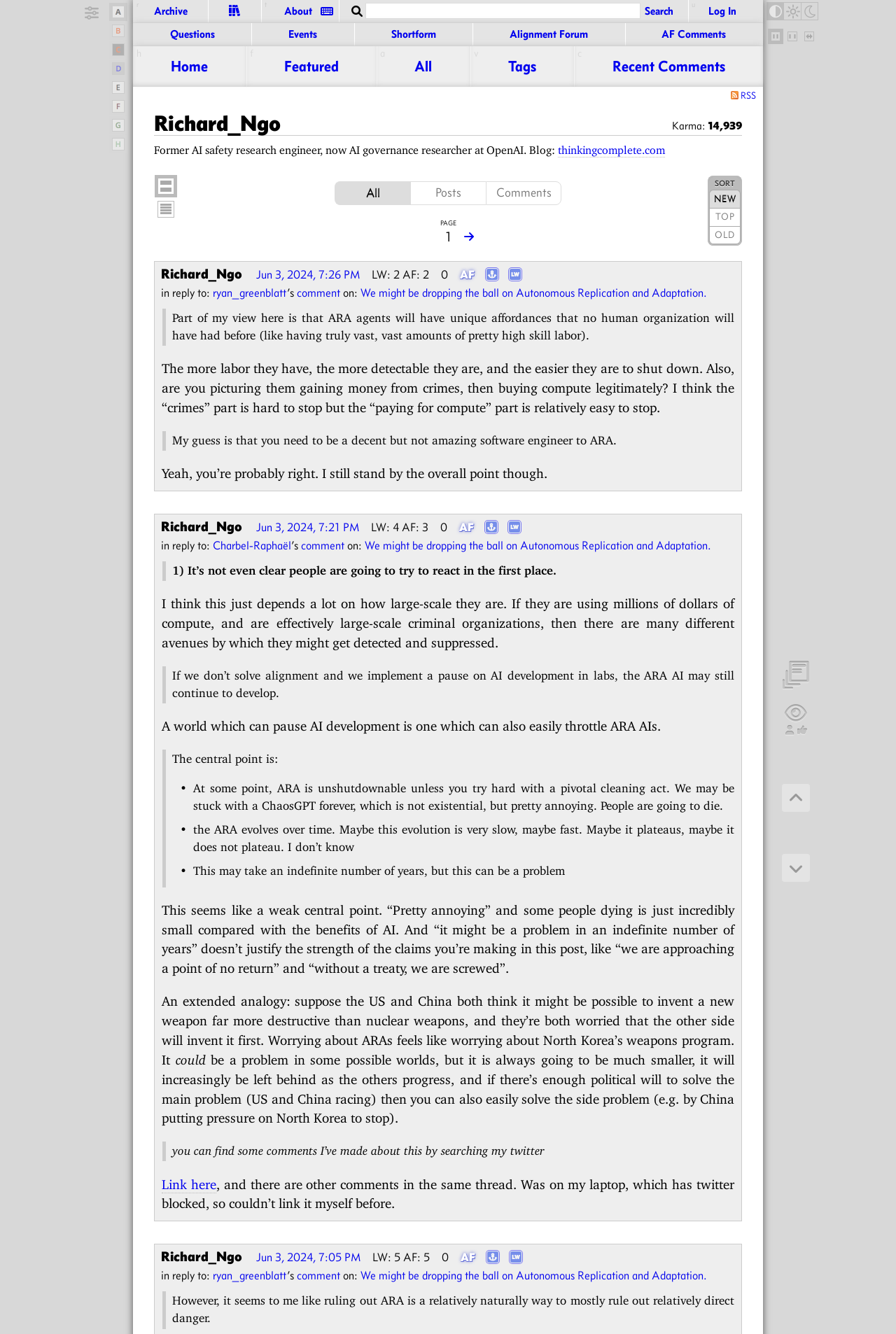Using the provided element description, identify the bounding box coordinates as (top-left x, top-left y, bottom-right x, bottom-right y). Ensure all values are between 0 and 1. Description: parent_node: Richard_Ngo title="LW"

[0.569, 0.199, 0.581, 0.212]